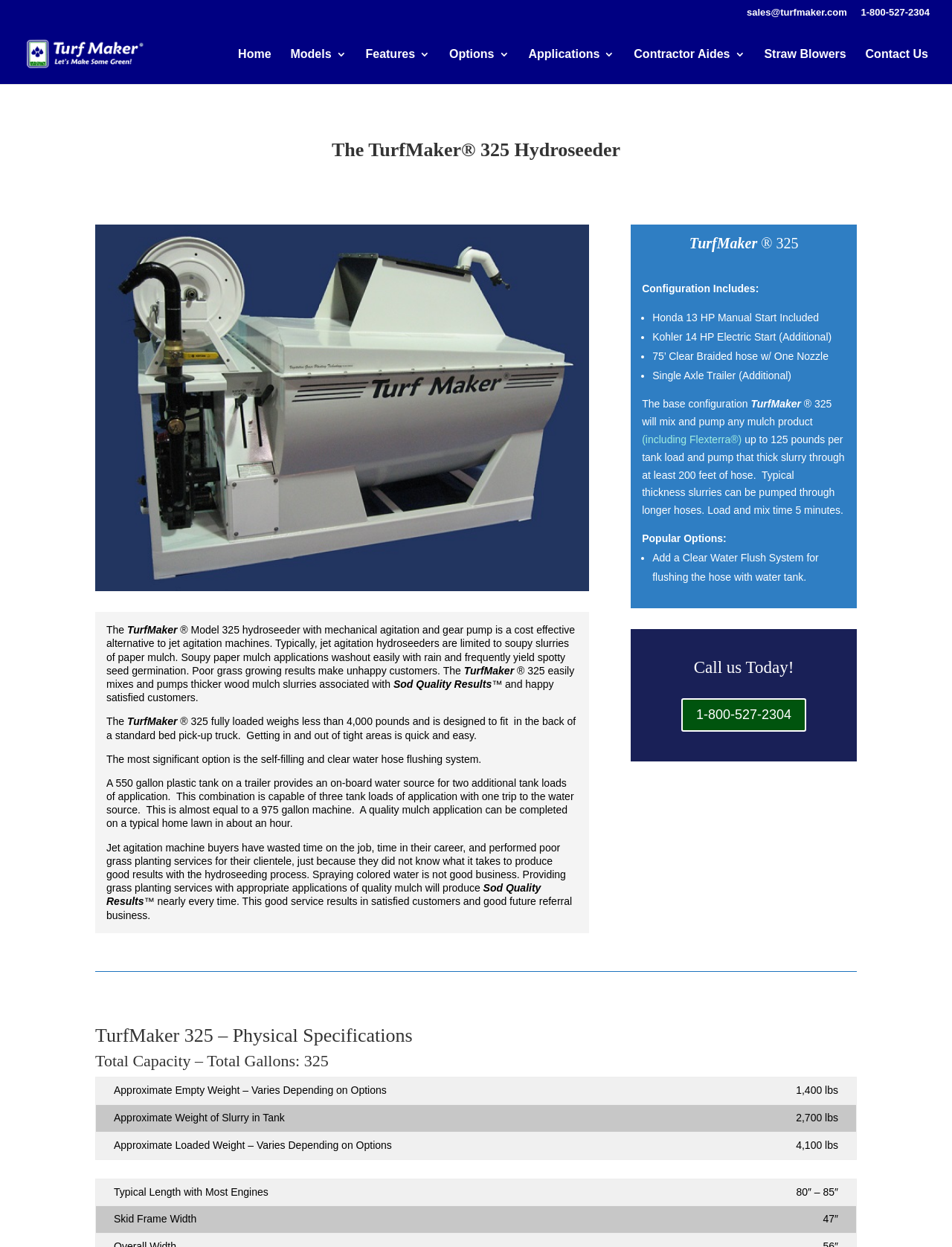Please answer the following query using a single word or phrase: 
What is the weight of the TurfMaker 325 when fully loaded?

less than 4,000 pounds